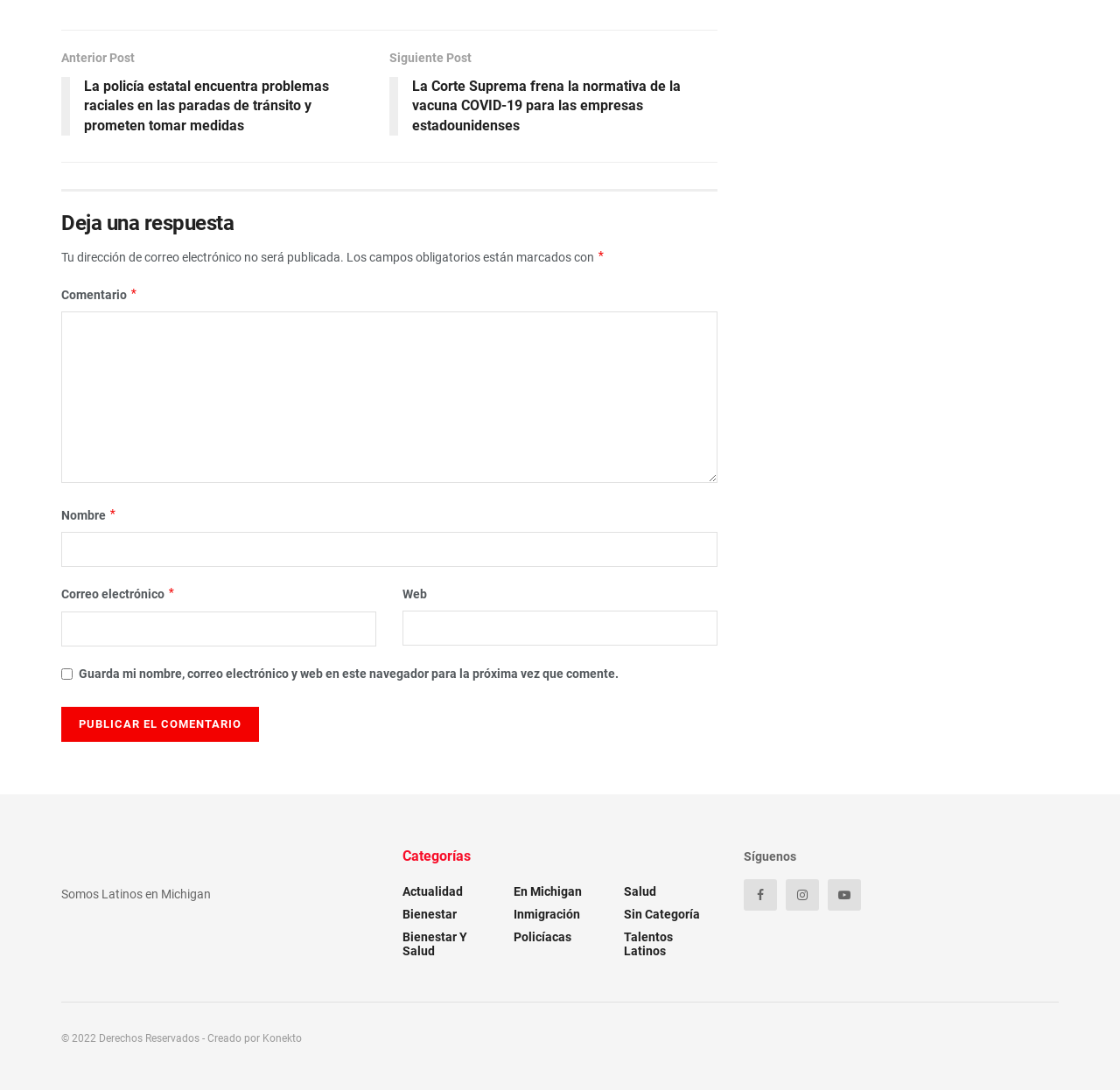Please identify the bounding box coordinates of the element's region that I should click in order to complete the following instruction: "Visit the category page of Actualidad". The bounding box coordinates consist of four float numbers between 0 and 1, i.e., [left, top, right, bottom].

[0.359, 0.811, 0.413, 0.824]